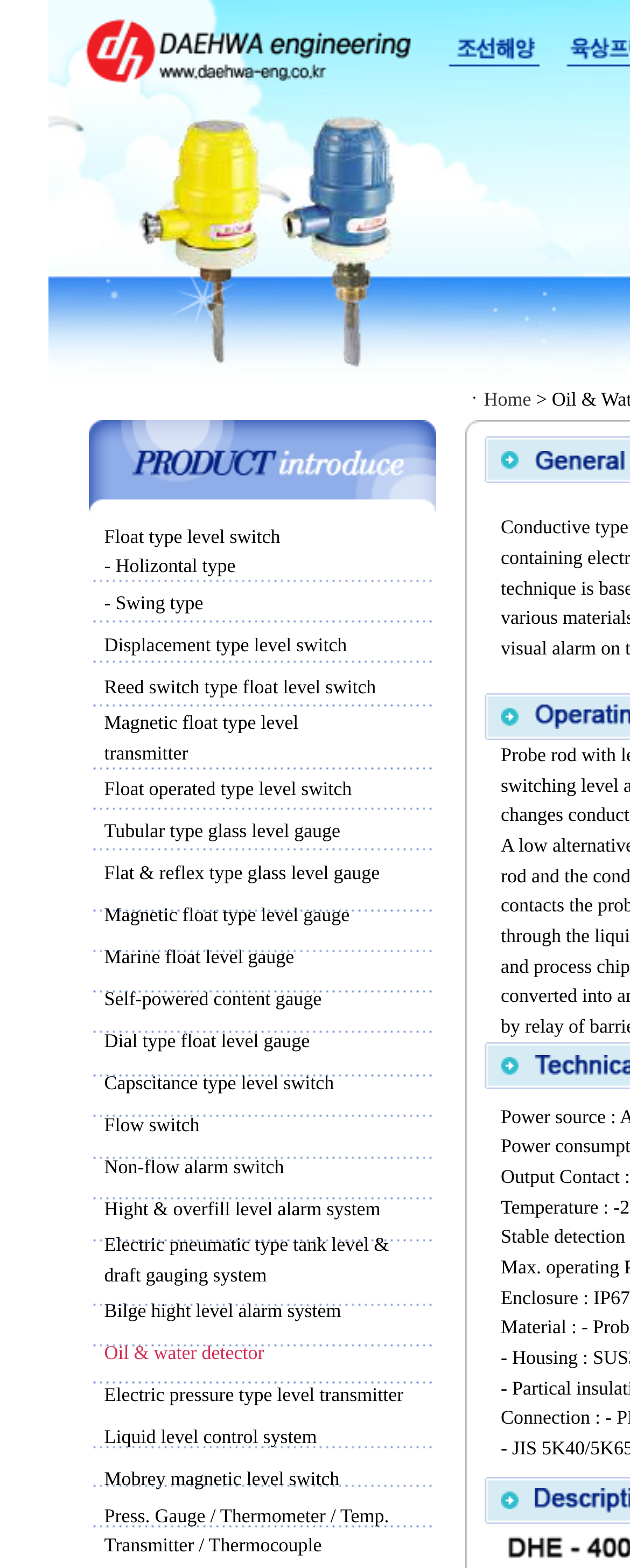Is there a search function on the webpage?
Please answer the question with a detailed response using the information from the screenshot.

I did not find any search input field or search button on the webpage, indicating that there is no search function available.